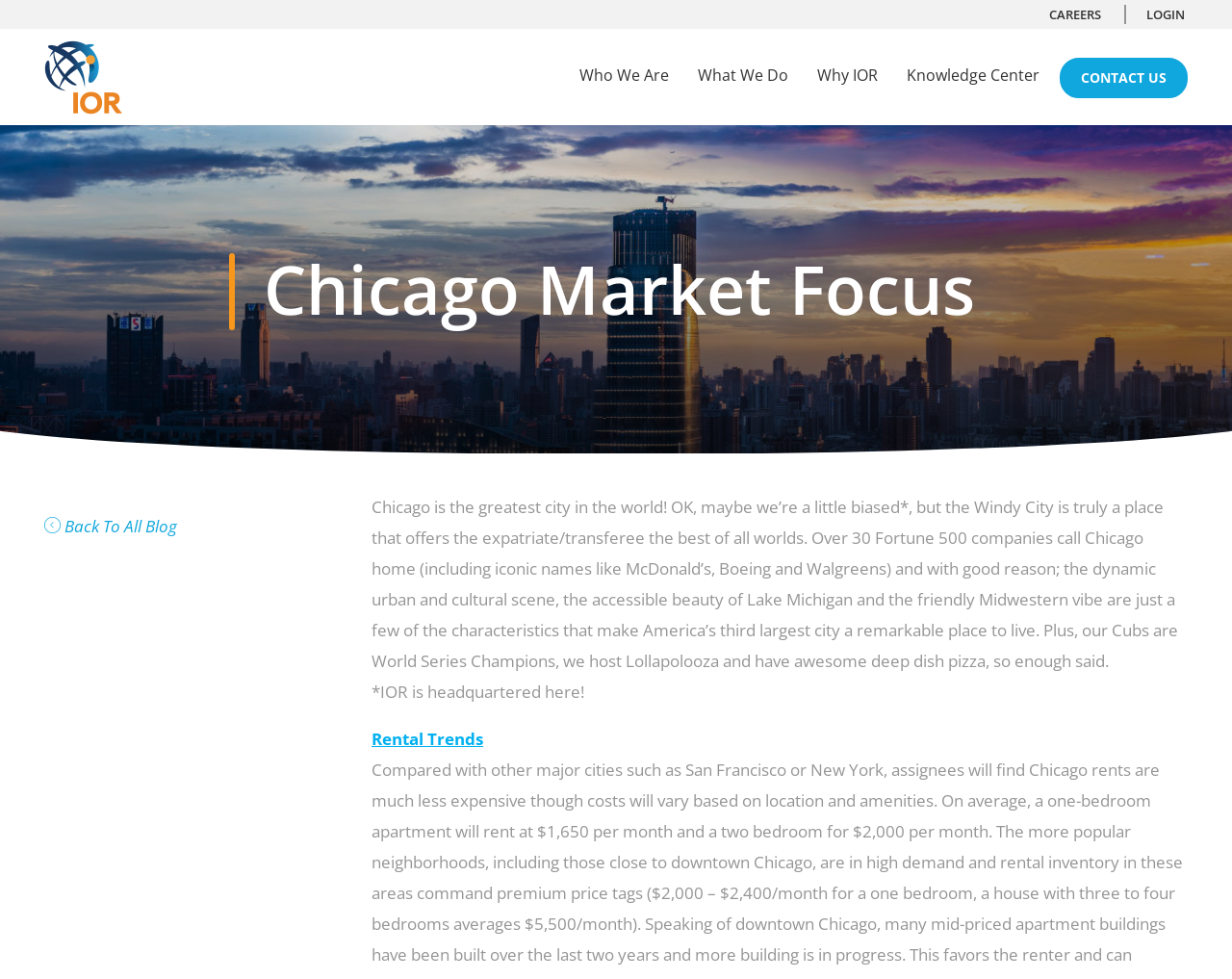Please identify the bounding box coordinates of the clickable element to fulfill the following instruction: "Login". The coordinates should be four float numbers between 0 and 1, i.e., [left, top, right, bottom].

[0.93, 0.006, 0.962, 0.024]